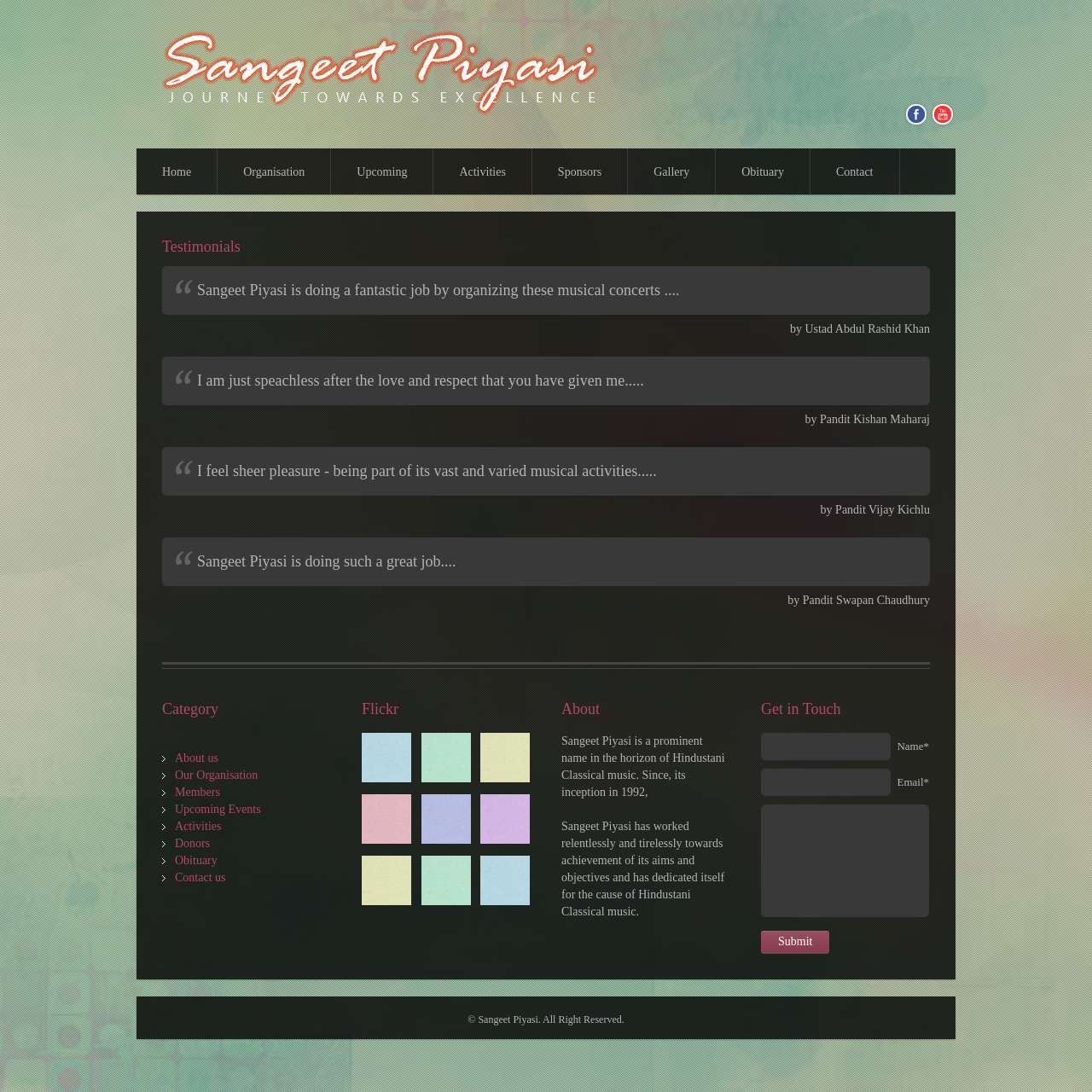Determine the bounding box coordinates for the clickable element to execute this instruction: "Fill in the name field". Provide the coordinates as four float numbers between 0 and 1, i.e., [left, top, right, bottom].

[0.697, 0.671, 0.816, 0.696]